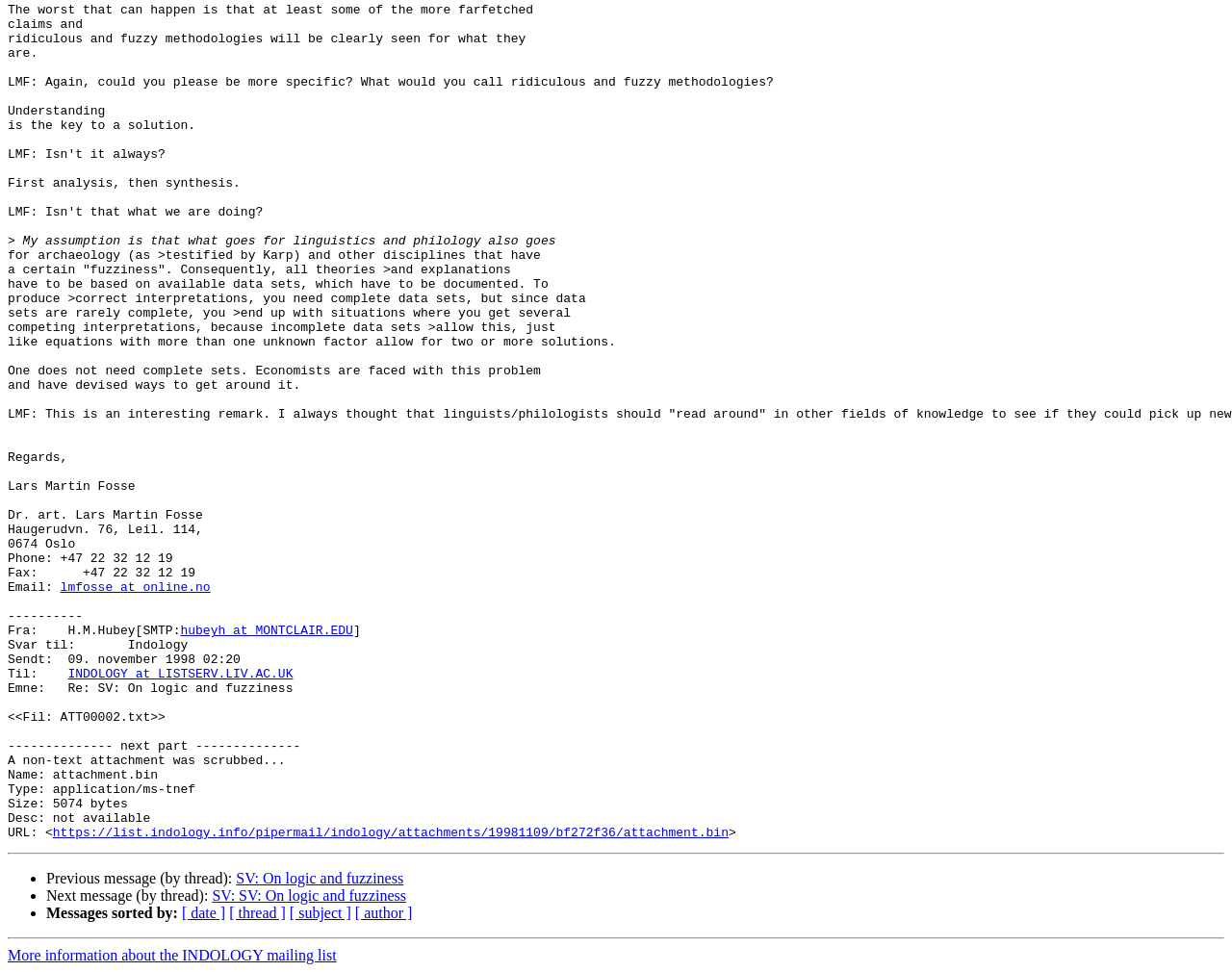Identify the bounding box coordinates for the UI element described as follows: [ thread ]. Use the format (top-left x, top-left y, bottom-right x, bottom-right y) and ensure all values are floating point numbers between 0 and 1.

[0.186, 0.931, 0.232, 0.948]